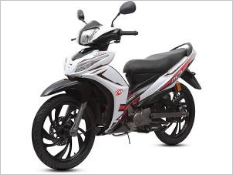What type of engine does the motorcycle have?
Using the image, answer in one word or phrase.

4-stroke, single-cylinder, air-cooled horizontal engine